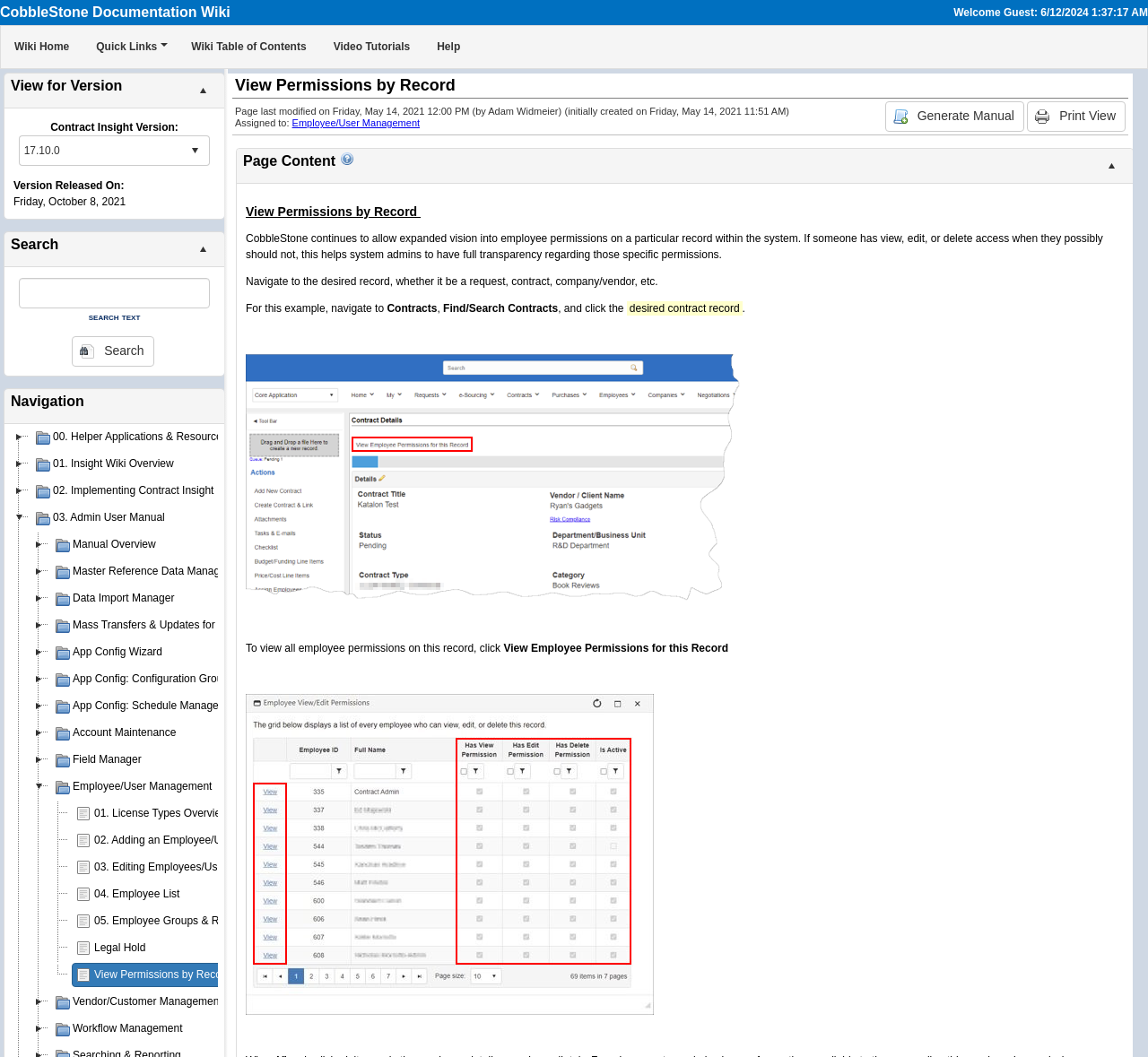Find the bounding box coordinates for the area you need to click to carry out the instruction: "View Video Tutorials". The coordinates should be four float numbers between 0 and 1, indicated as [left, top, right, bottom].

[0.279, 0.025, 0.369, 0.065]